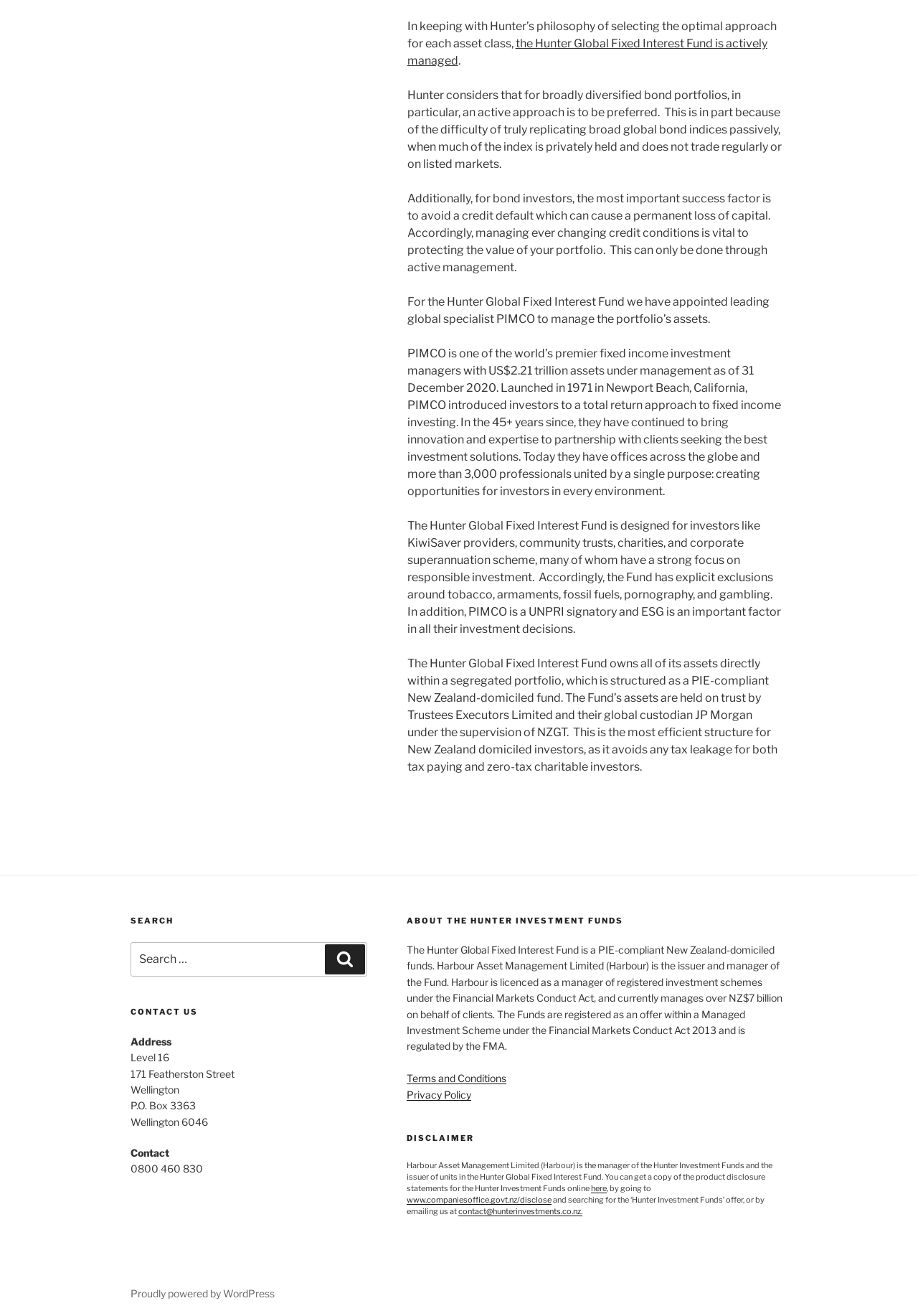Determine the bounding box coordinates for the element that should be clicked to follow this instruction: "View terms and conditions". The coordinates should be given as four float numbers between 0 and 1, in the format [left, top, right, bottom].

[0.443, 0.815, 0.551, 0.824]